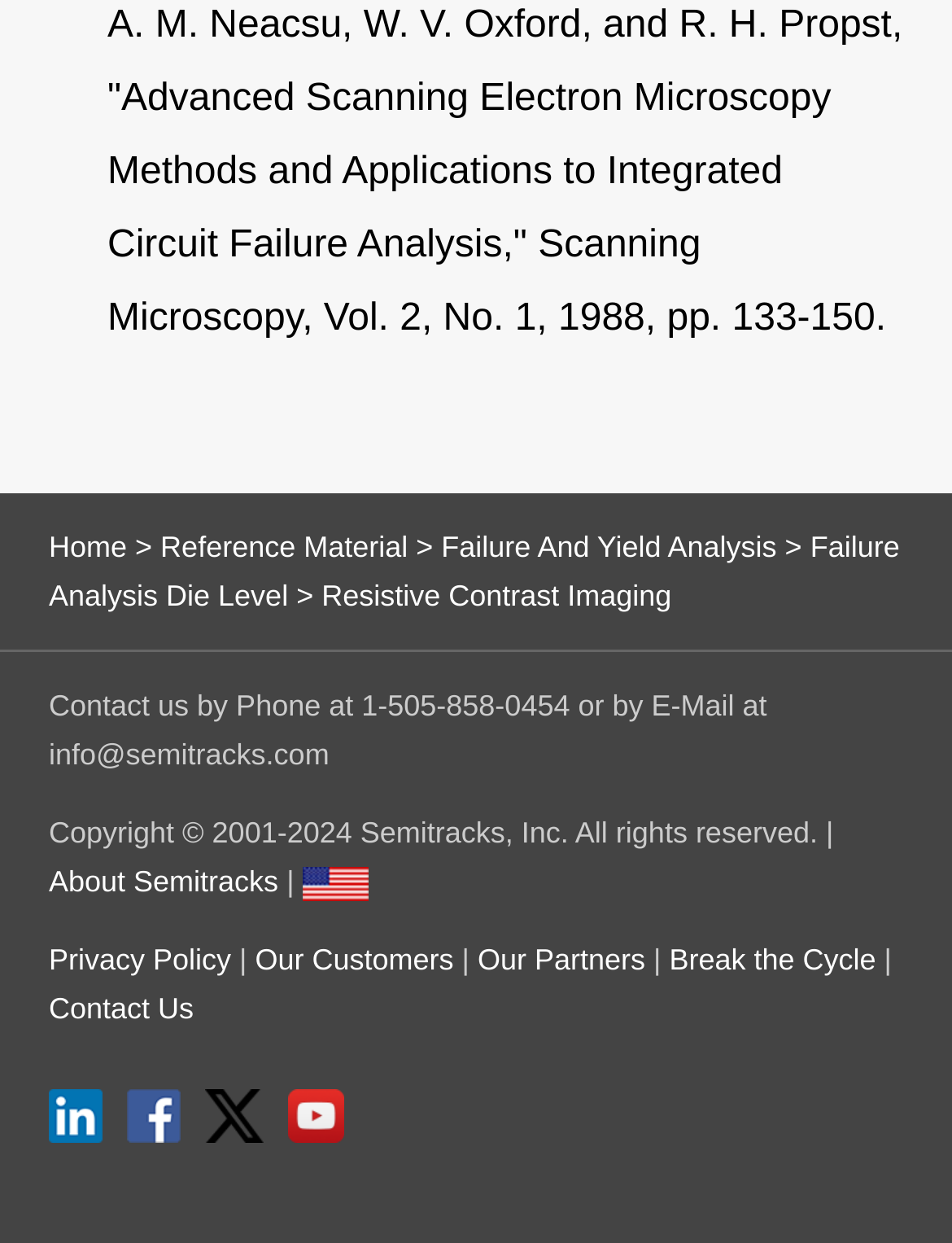Point out the bounding box coordinates of the section to click in order to follow this instruction: "Click the 'SUBSCRIBE' button".

None